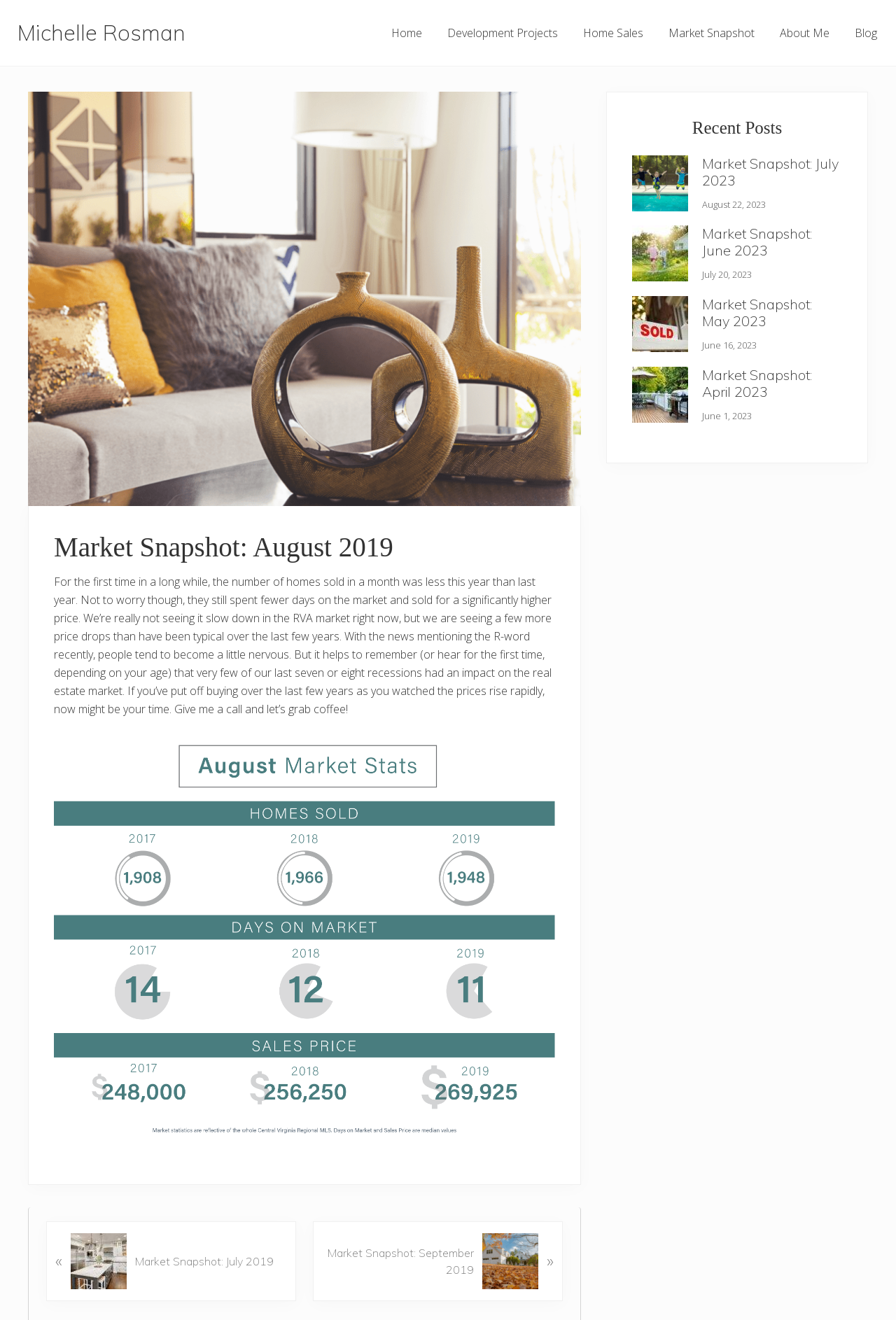Please provide the bounding box coordinates for the element that needs to be clicked to perform the instruction: "Click on the 'Home' link". The coordinates must consist of four float numbers between 0 and 1, formatted as [left, top, right, bottom].

[0.424, 0.02, 0.484, 0.03]